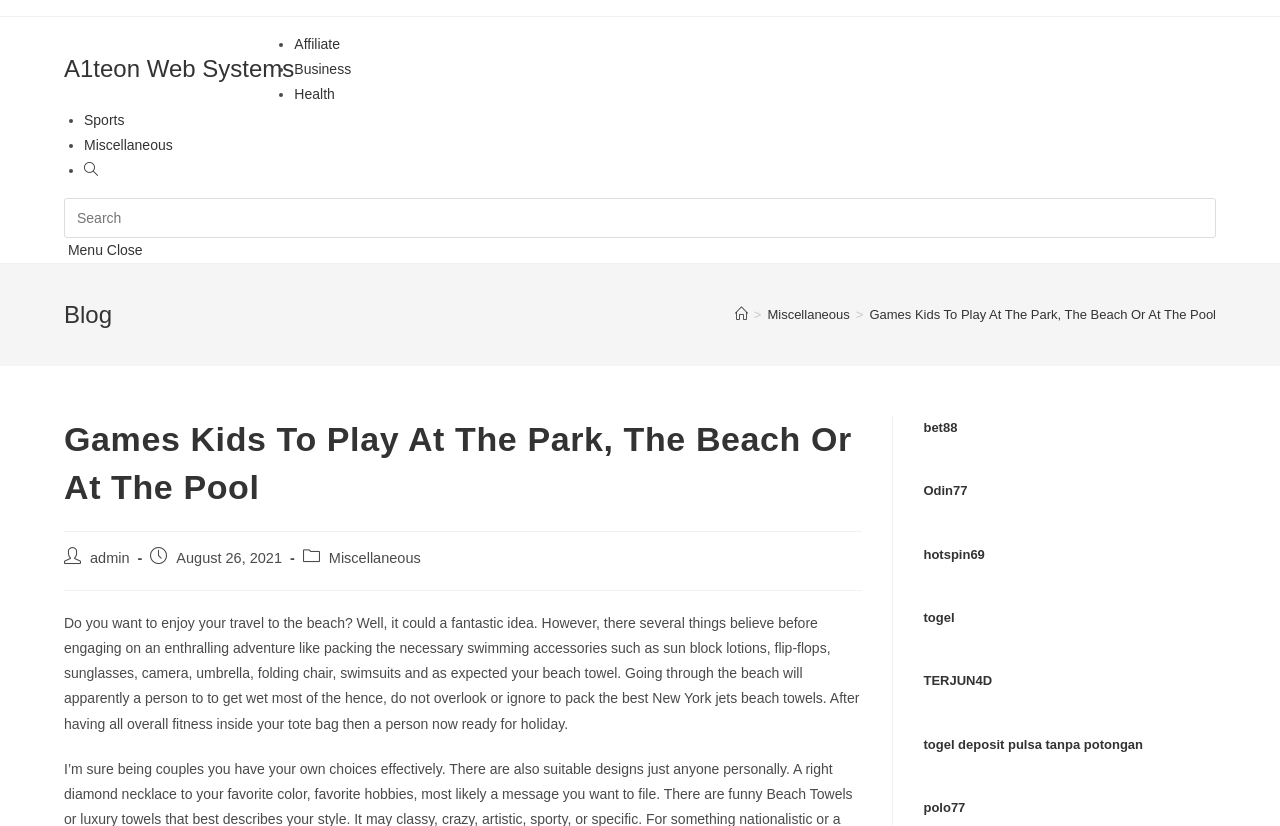How many links are there in the breadcrumbs navigation section? Look at the image and give a one-word or short phrase answer.

3